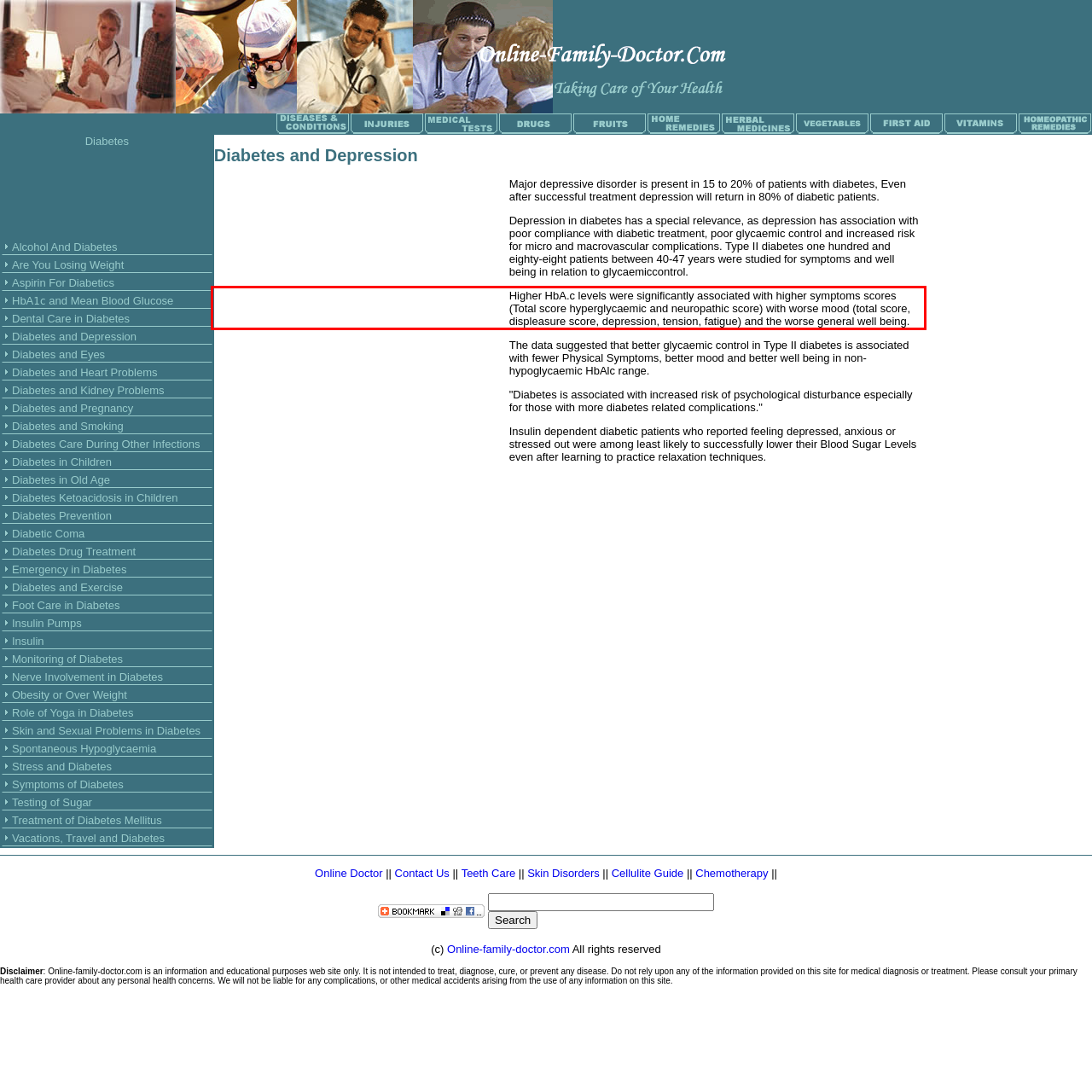Given a screenshot of a webpage with a red bounding box, please identify and retrieve the text inside the red rectangle.

Higher HbA.c levels were significantly associated with higher symptoms scores (Total score hyperglycaemic and neuropathic score) with worse mood (total score, displeasure score, depression, tension, fatigue) and the worse general well being.